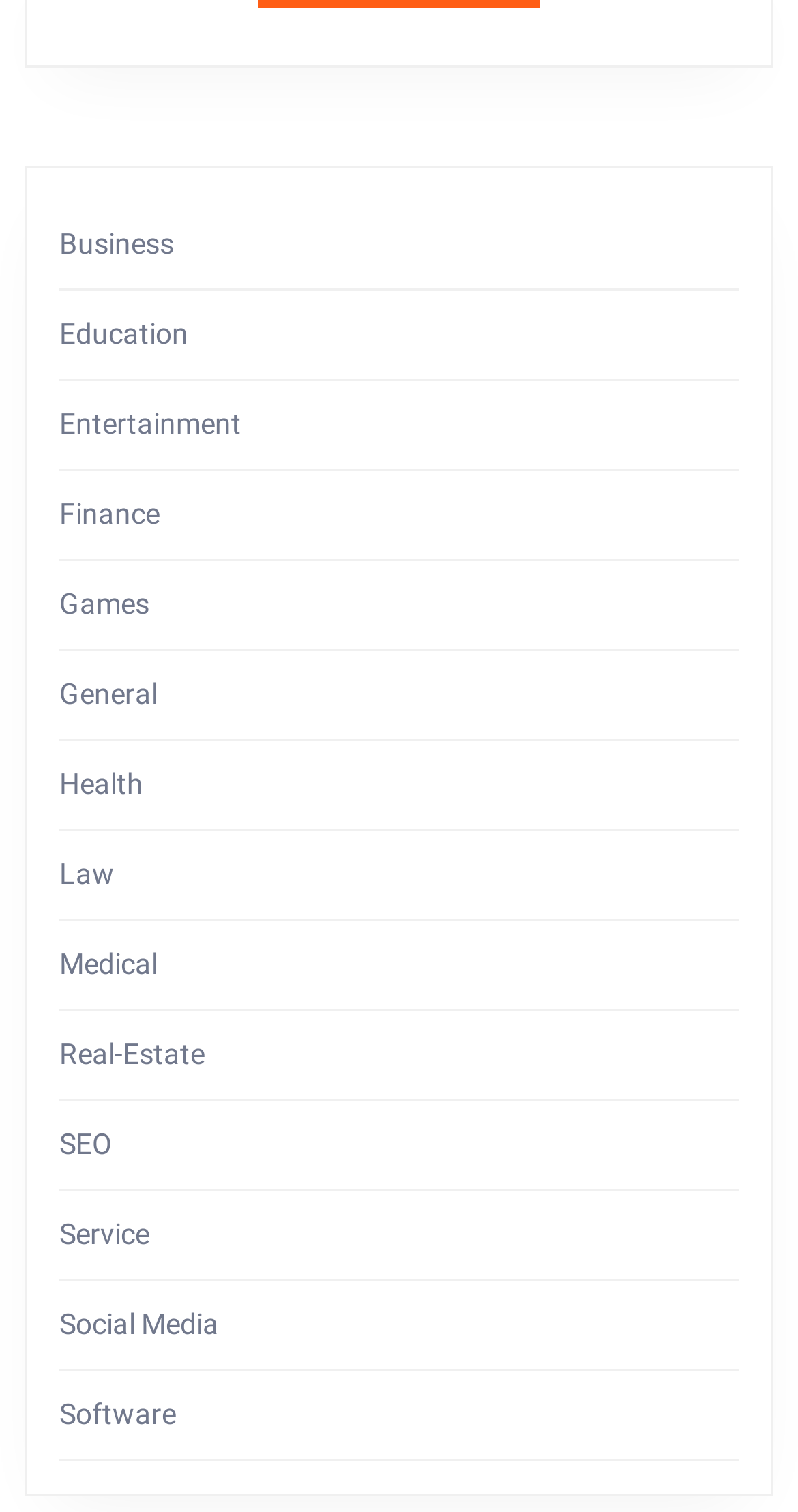Determine the bounding box coordinates (top-left x, top-left y, bottom-right x, bottom-right y) of the UI element described in the following text: Social Media

[0.074, 0.865, 0.274, 0.887]